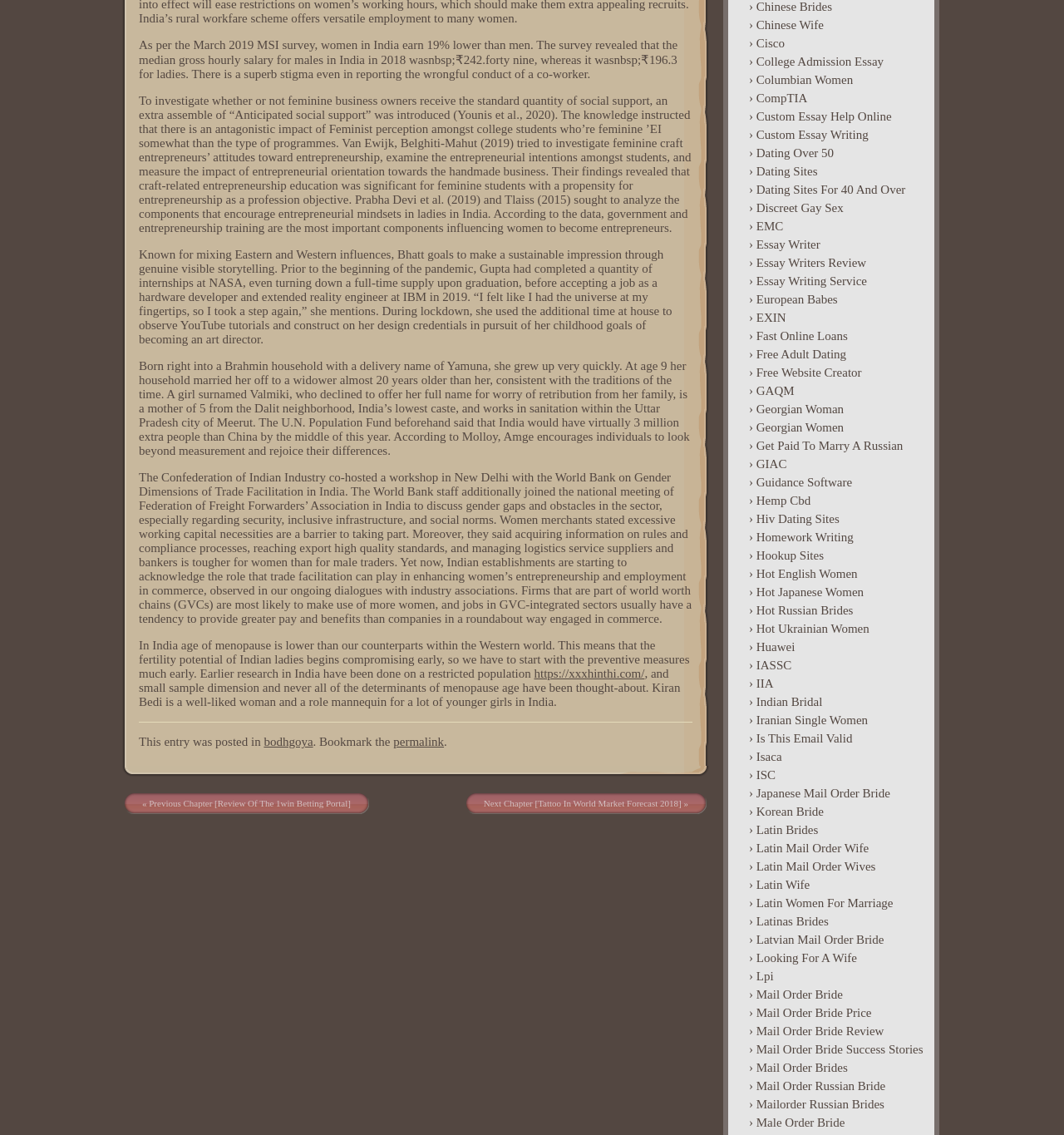Please identify the bounding box coordinates of the clickable area that will allow you to execute the instruction: "Click the link to the Cisco page".

[0.692, 0.03, 0.87, 0.046]